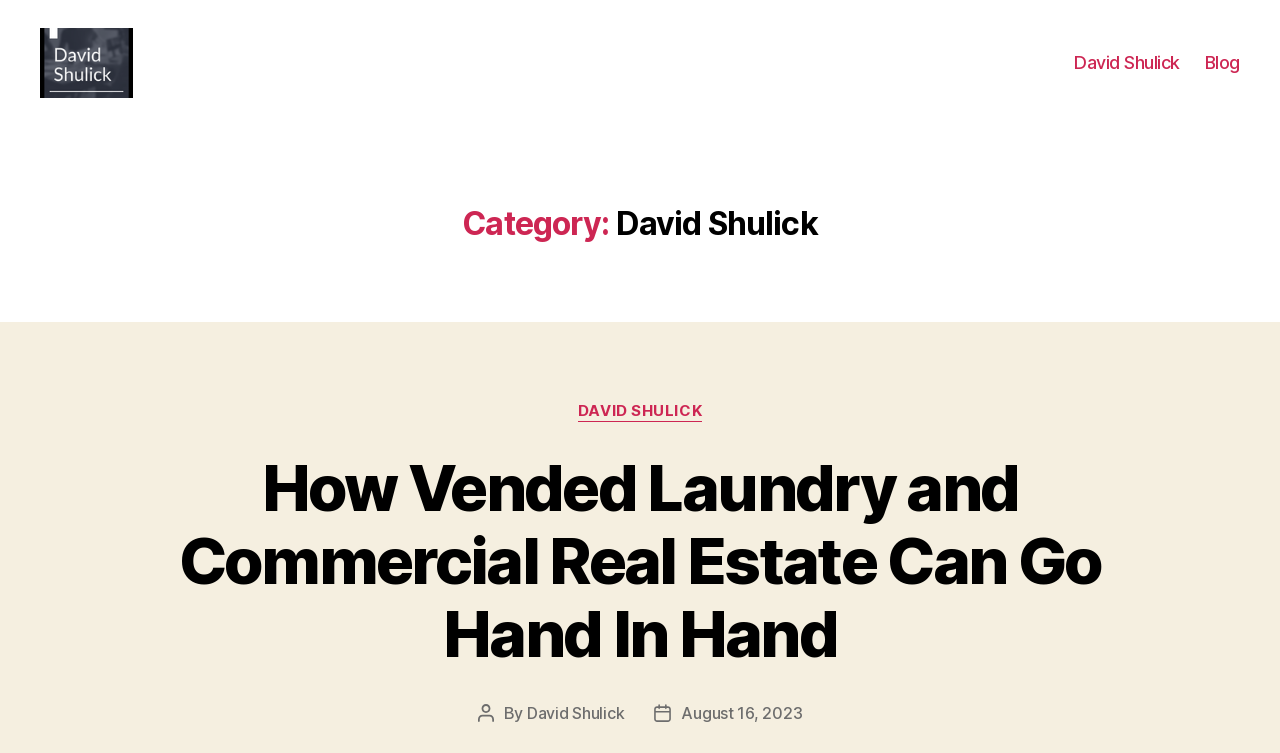What is the name of the author? Please answer the question using a single word or phrase based on the image.

David Shulick